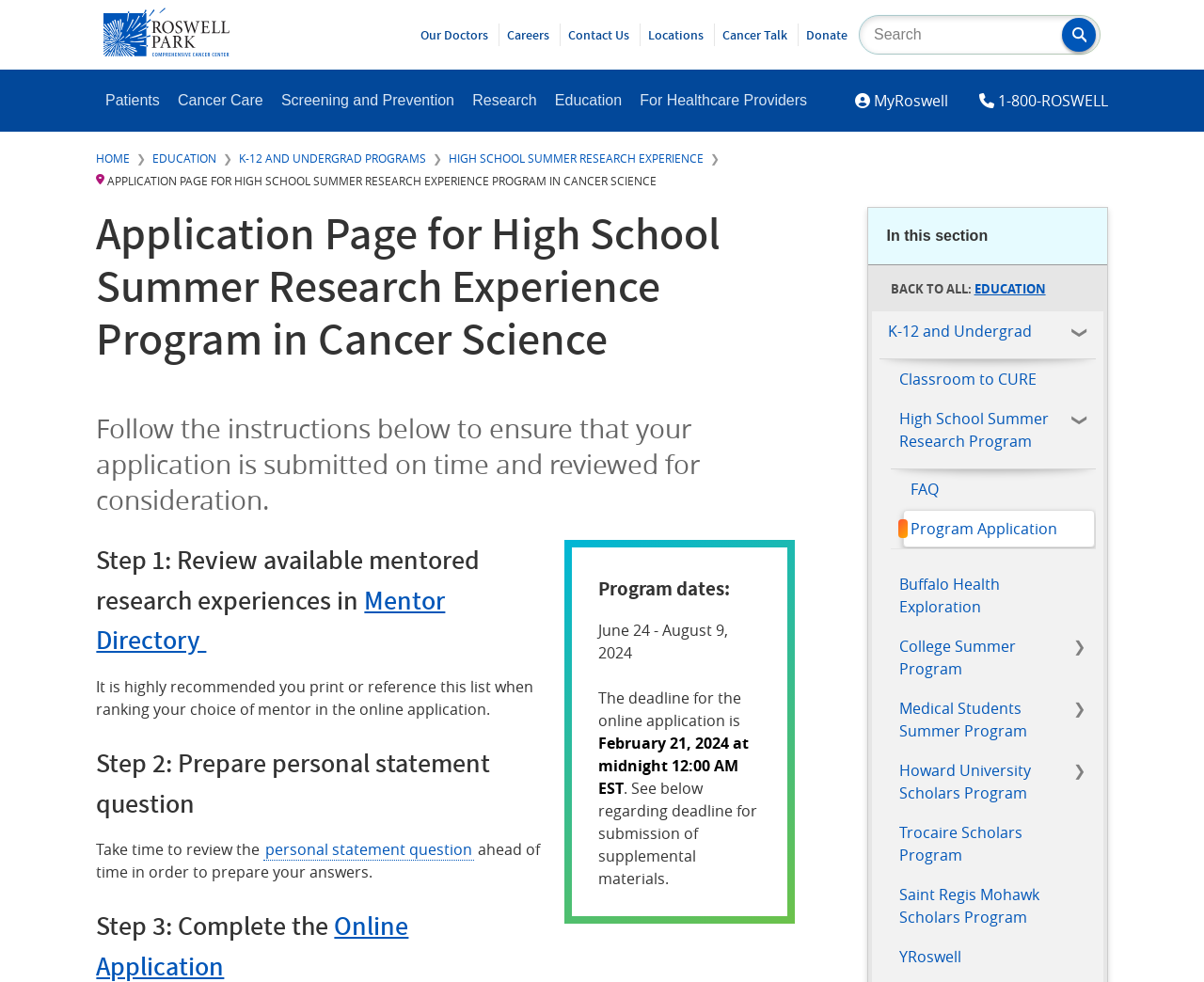Please give a succinct answer to the question in one word or phrase:
What is the deadline for the online application?

February 21, 2024